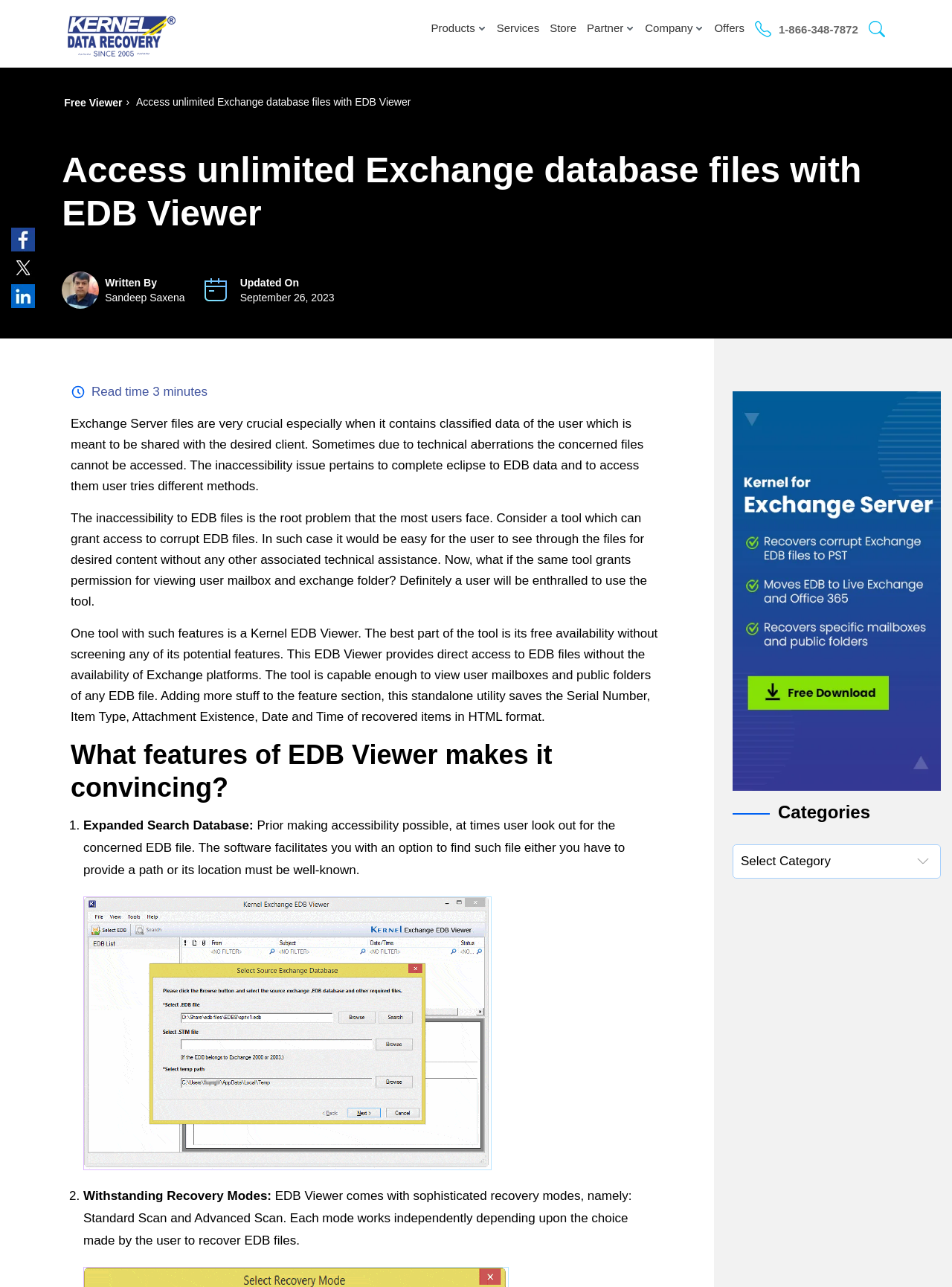Given the following UI element description: "parent_node: Categories", find the bounding box coordinates in the webpage screenshot.

[0.77, 0.453, 0.988, 0.464]